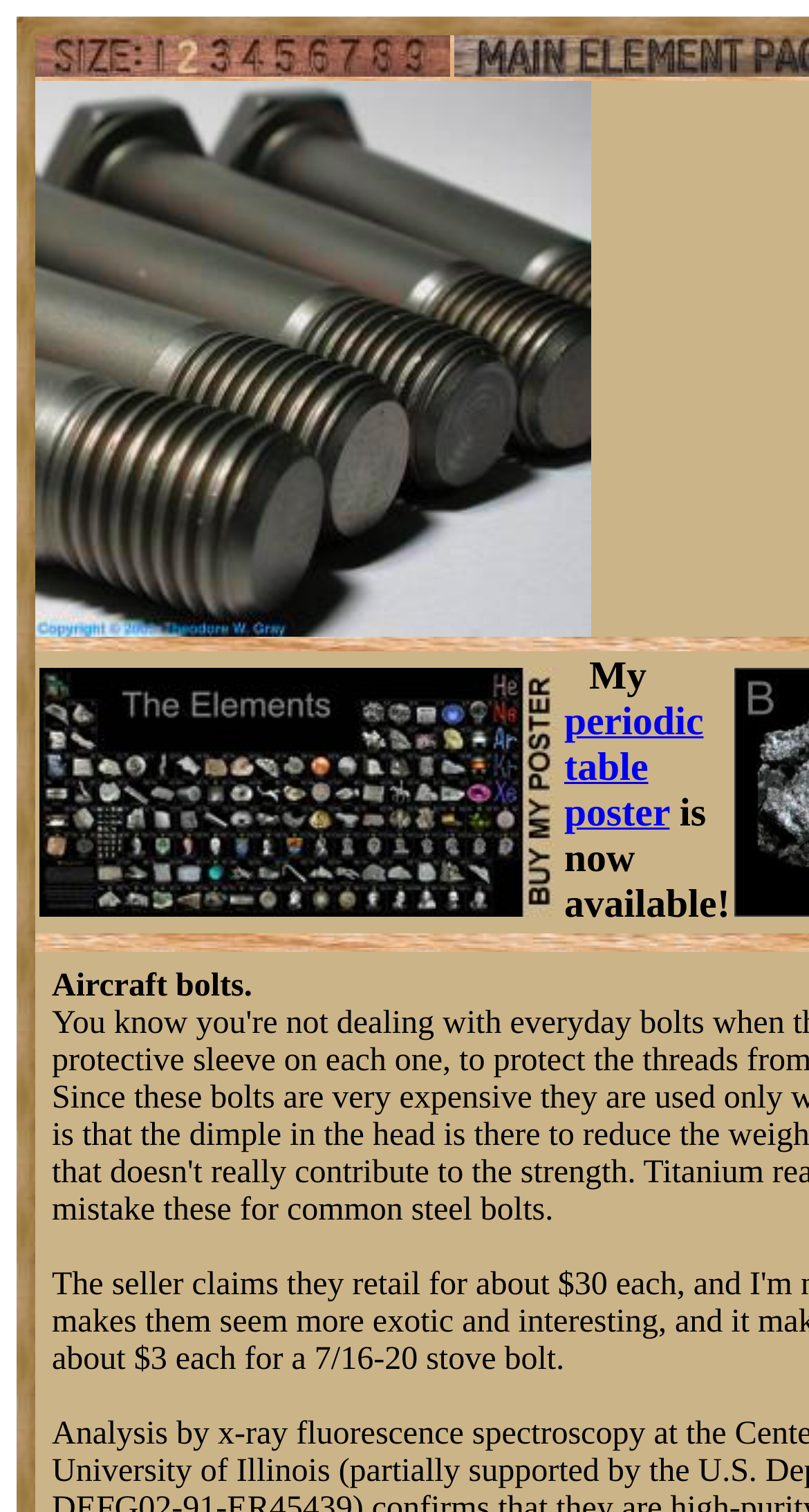What is the name of the element in the periodic table?
Relying on the image, give a concise answer in one word or a brief phrase.

Titanium